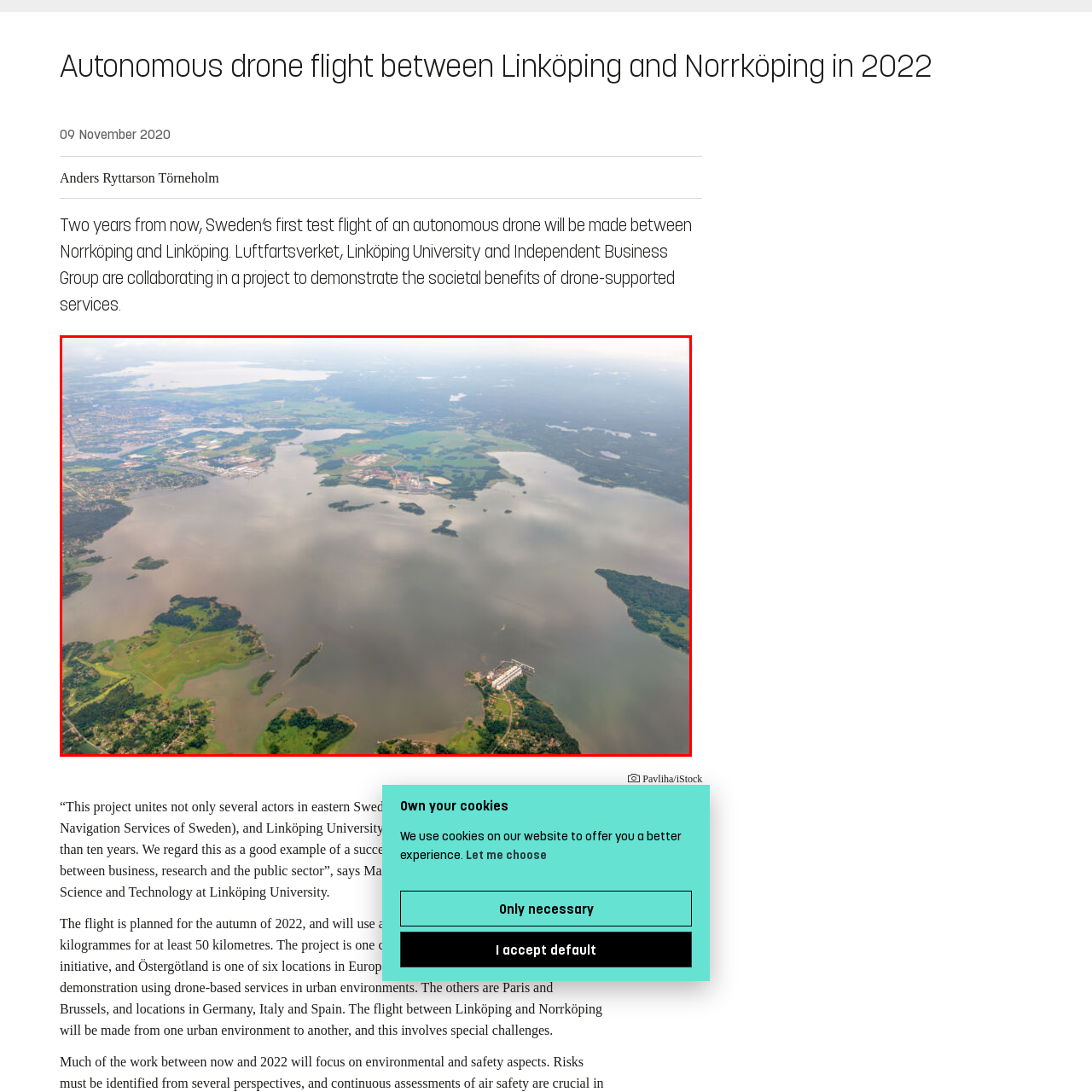Look at the image highlighted by the red boundary and answer the question with a succinct word or phrase:
What is the purpose of the collaborative effort in 2022?

Demonstrate benefits of drone-supported services